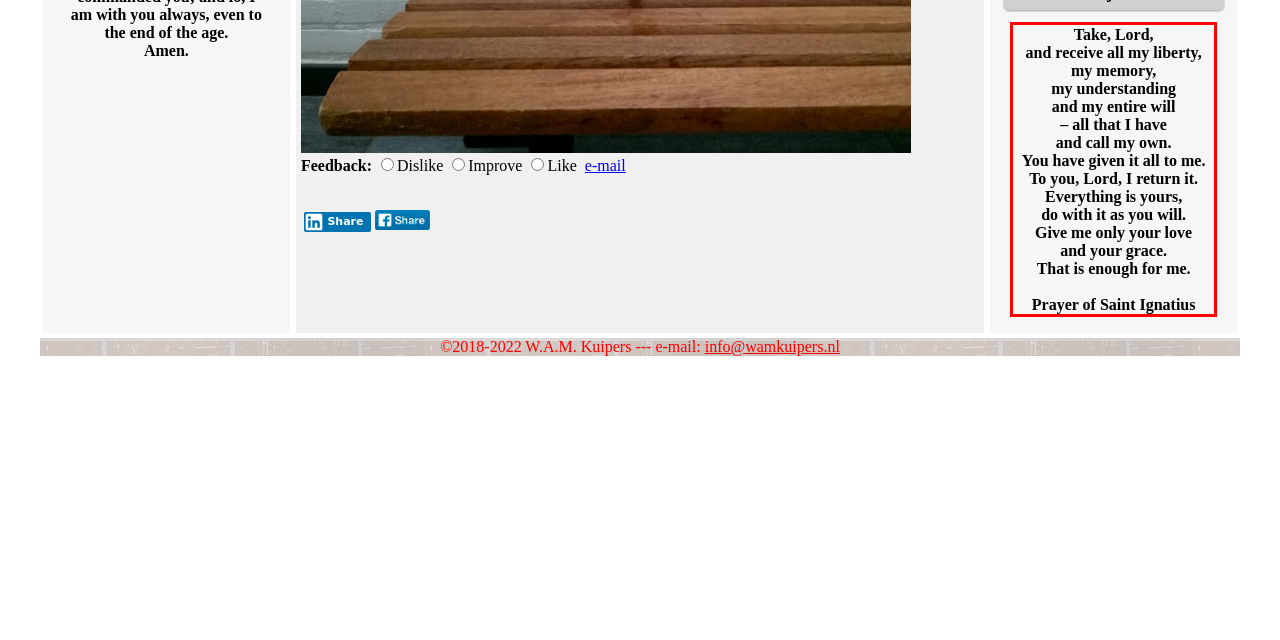Using the webpage screenshot, recognize and capture the text within the red bounding box.

Take, Lord, and receive all my liberty, my memory, my understanding and my entire will – all that I have and call my own. You have given it all to me. To you, Lord, I return it. Everything is yours, do with it as you will. Give me only your love and your grace. That is enough for me. Prayer of Saint Ignatius